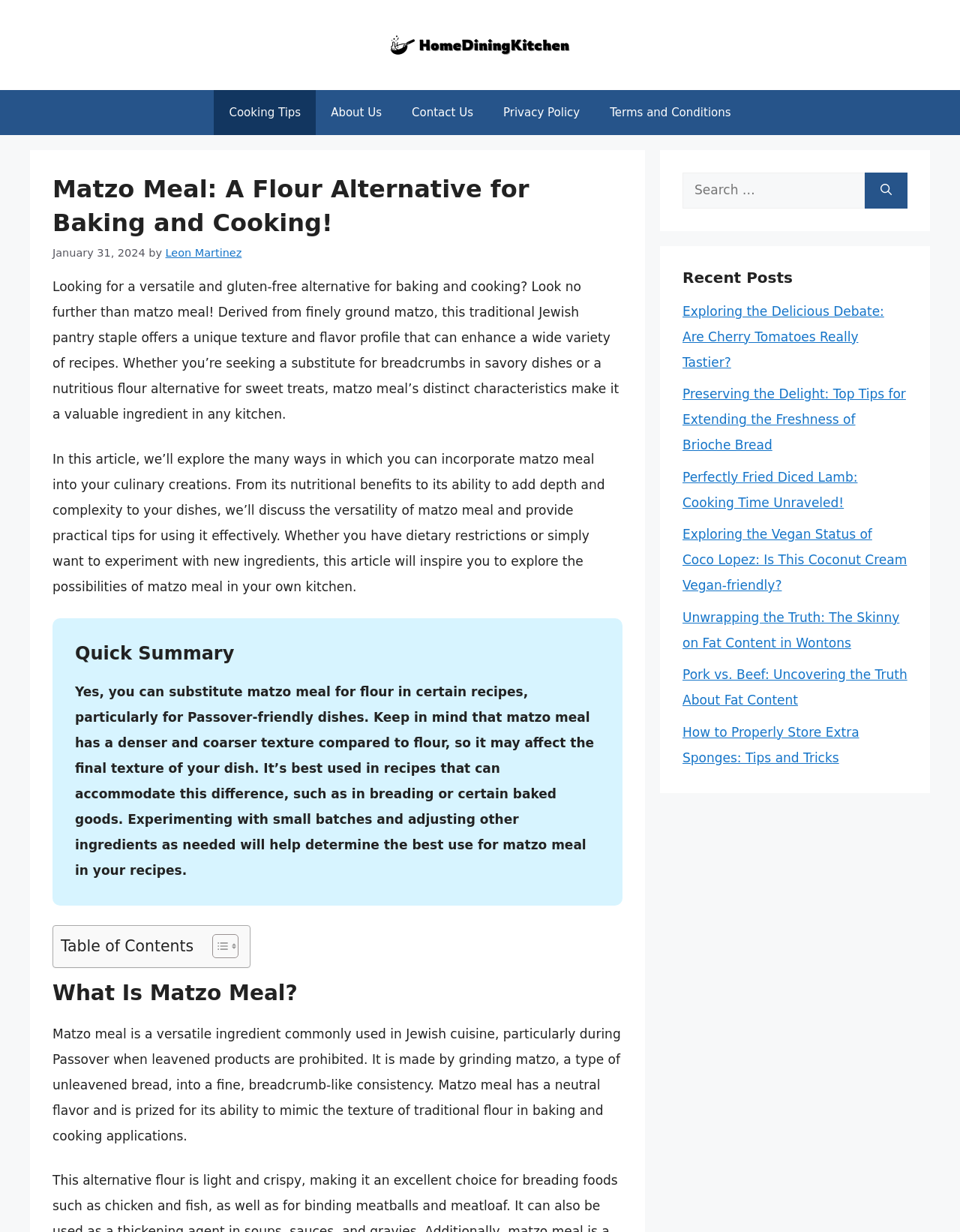Answer the following query concisely with a single word or phrase:
What is the topic of the article?

matzo meal